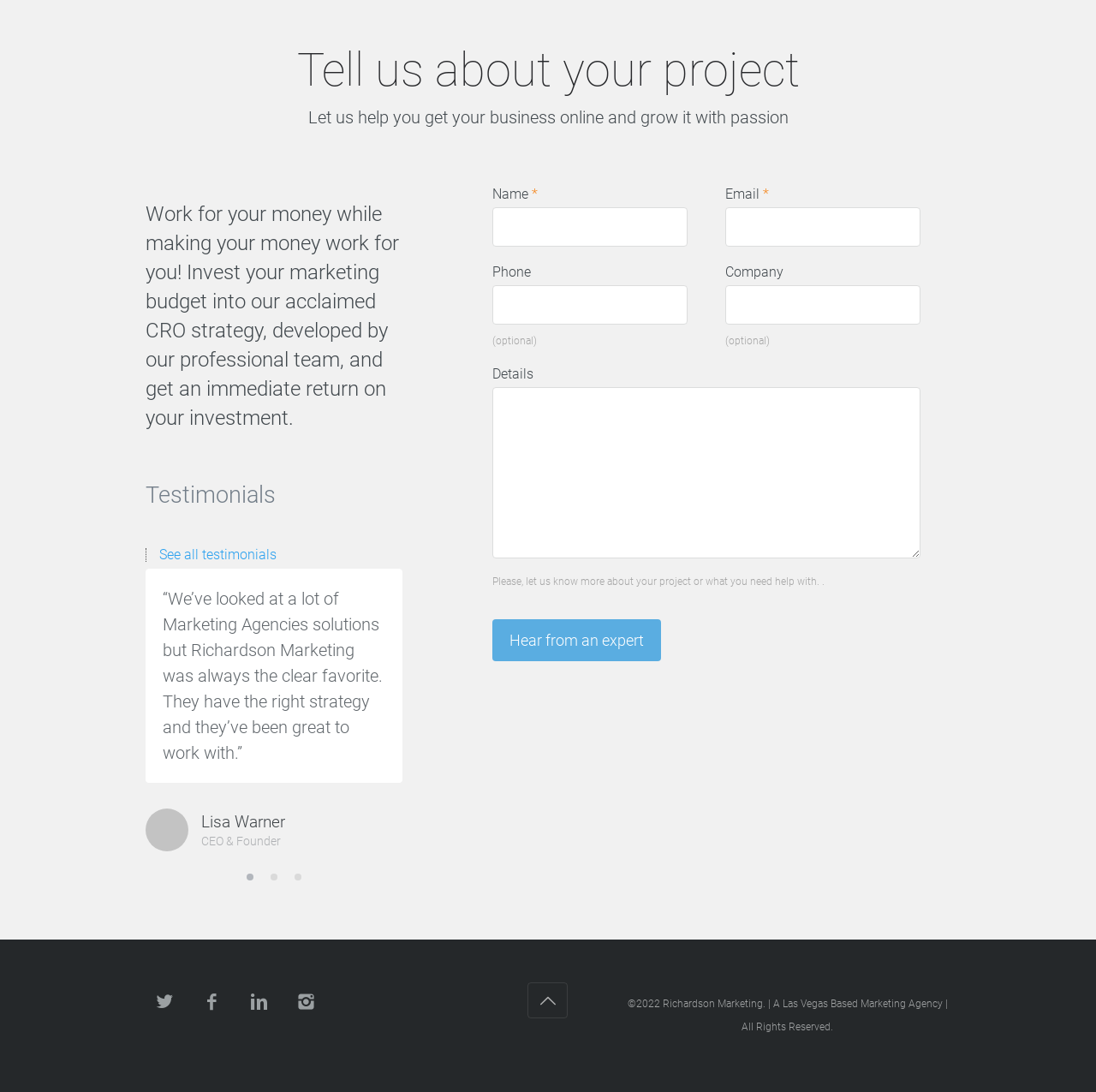Locate the bounding box coordinates of the clickable area to execute the instruction: "Click the 'Hear from an expert' button". Provide the coordinates as four float numbers between 0 and 1, represented as [left, top, right, bottom].

[0.449, 0.567, 0.603, 0.605]